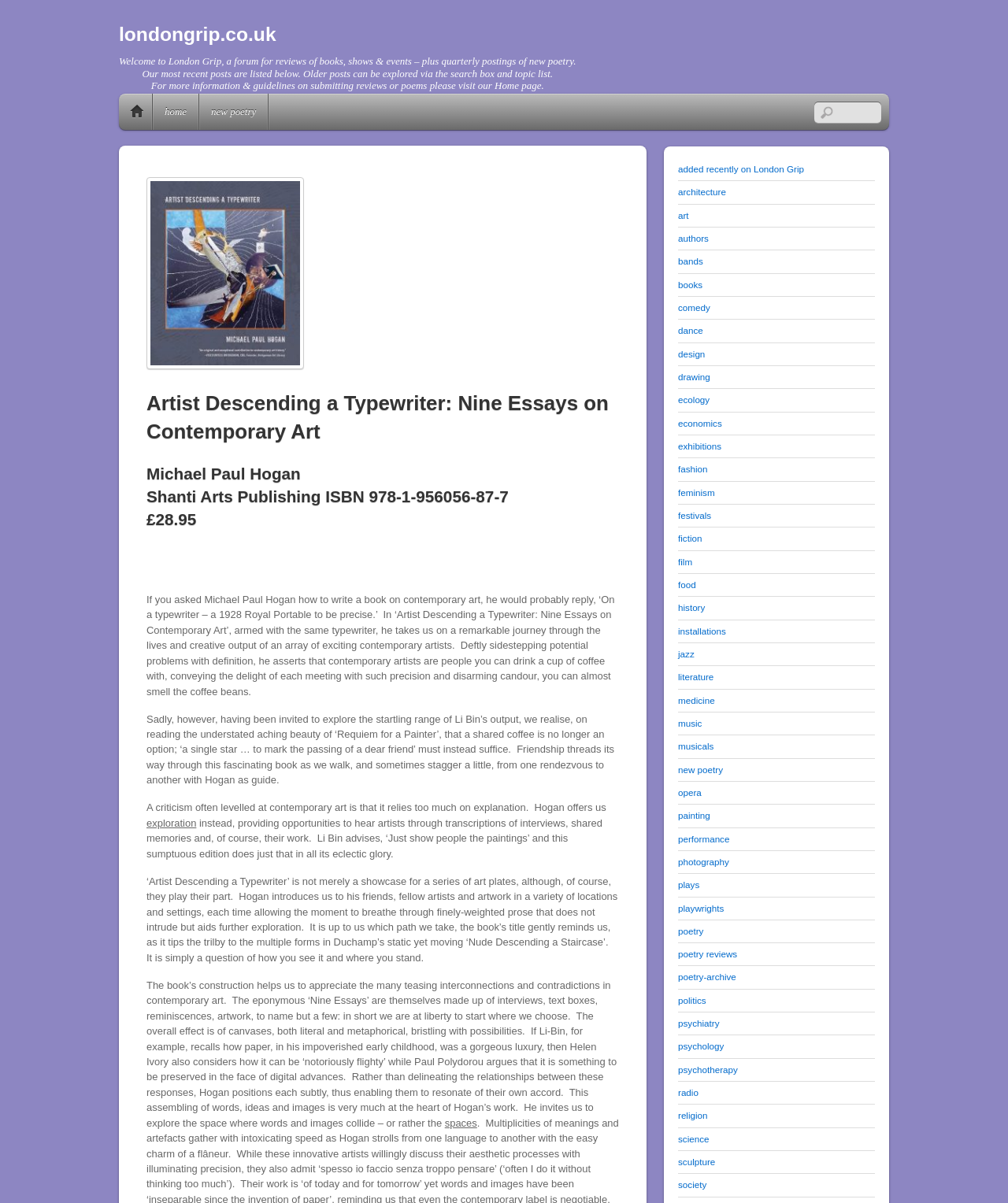Determine the bounding box coordinates for the UI element described. Format the coordinates as (top-left x, top-left y, bottom-right x, bottom-right y) and ensure all values are between 0 and 1. Element description: added recently on London Grip

[0.673, 0.136, 0.798, 0.145]